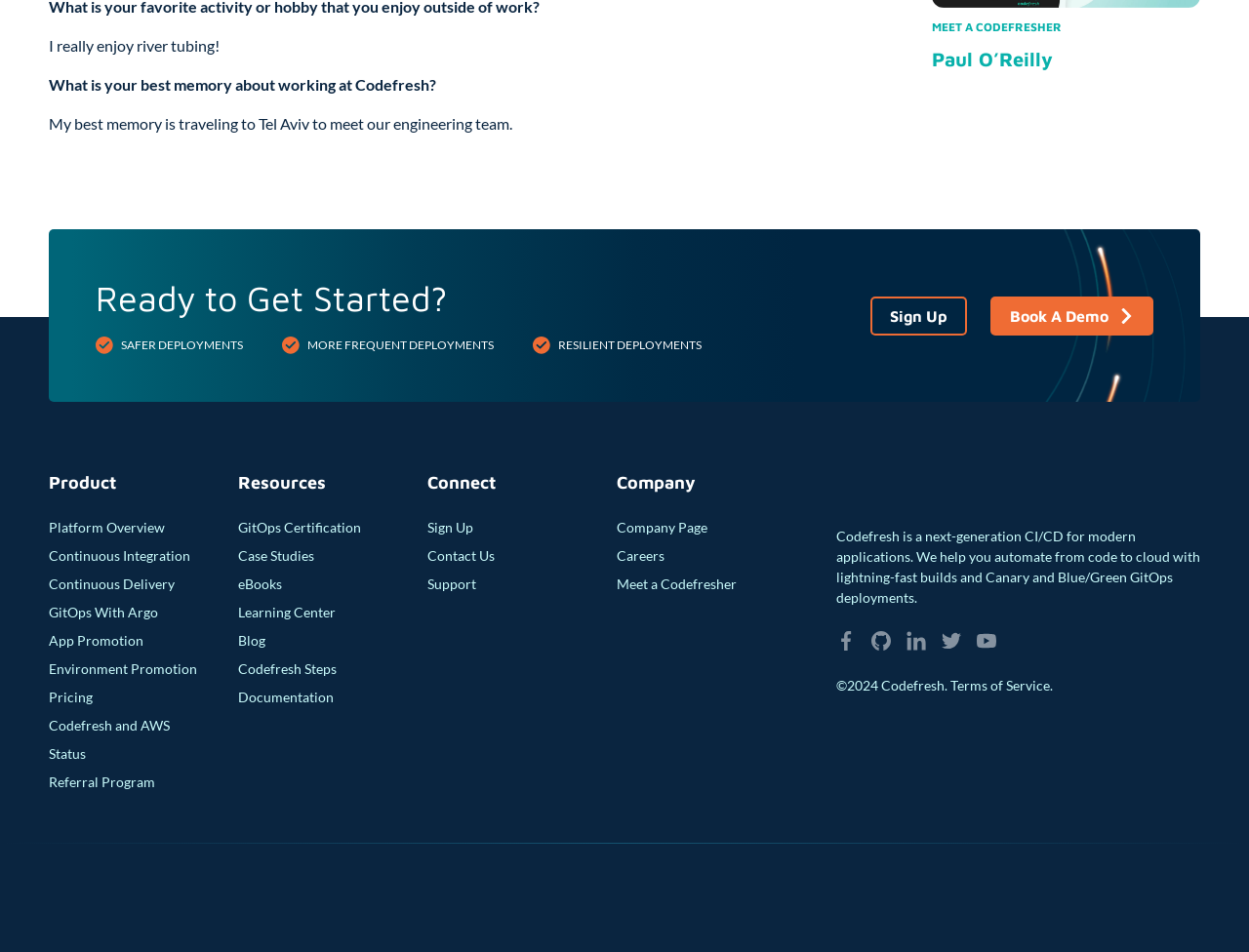Using the provided description: "aria-label="icon-linkedin"", find the bounding box coordinates of the corresponding UI element. The output should be four float numbers between 0 and 1, in the format [left, top, right, bottom].

[0.726, 0.663, 0.741, 0.684]